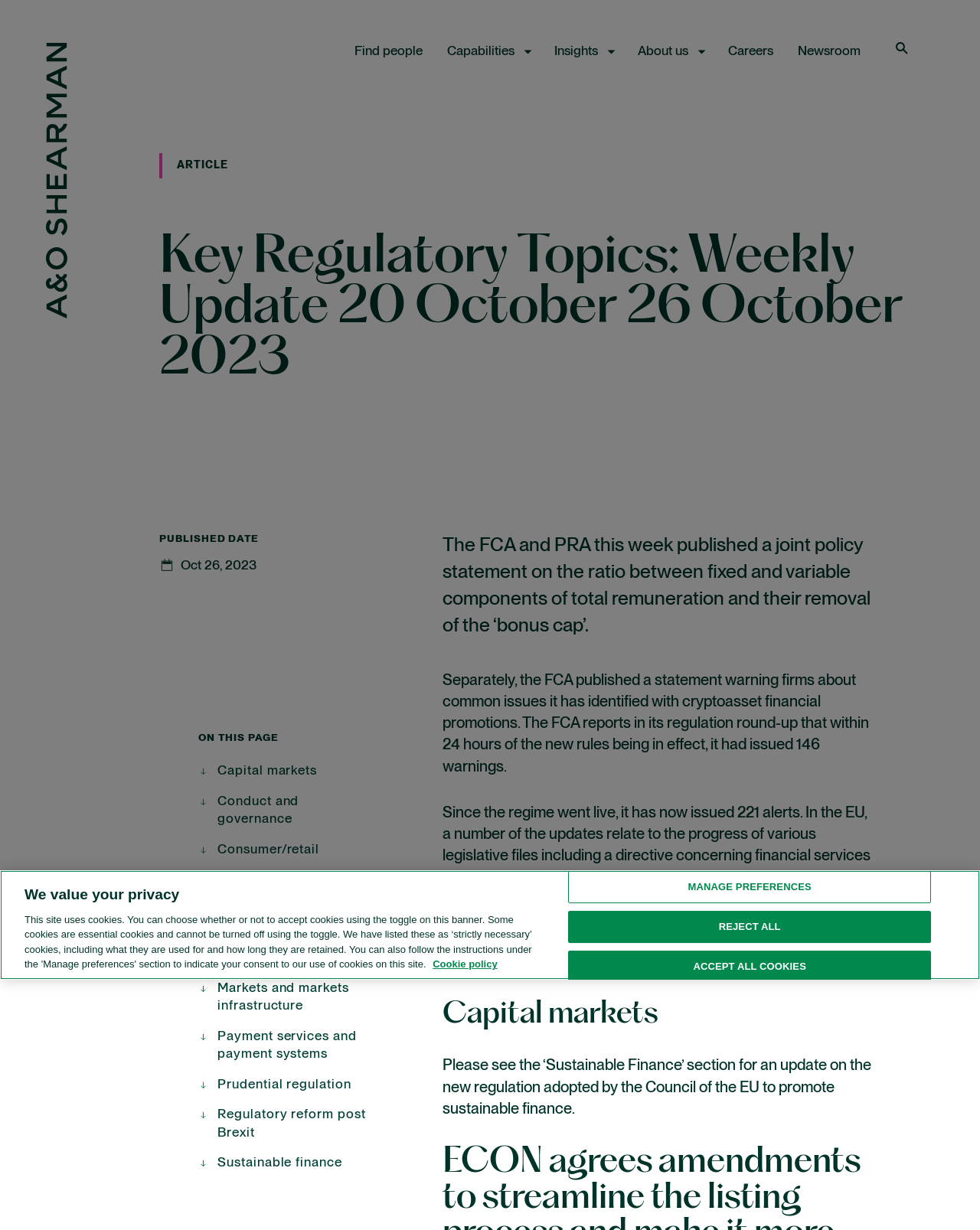Please find the bounding box coordinates of the section that needs to be clicked to achieve this instruction: "Login with a passkey".

None